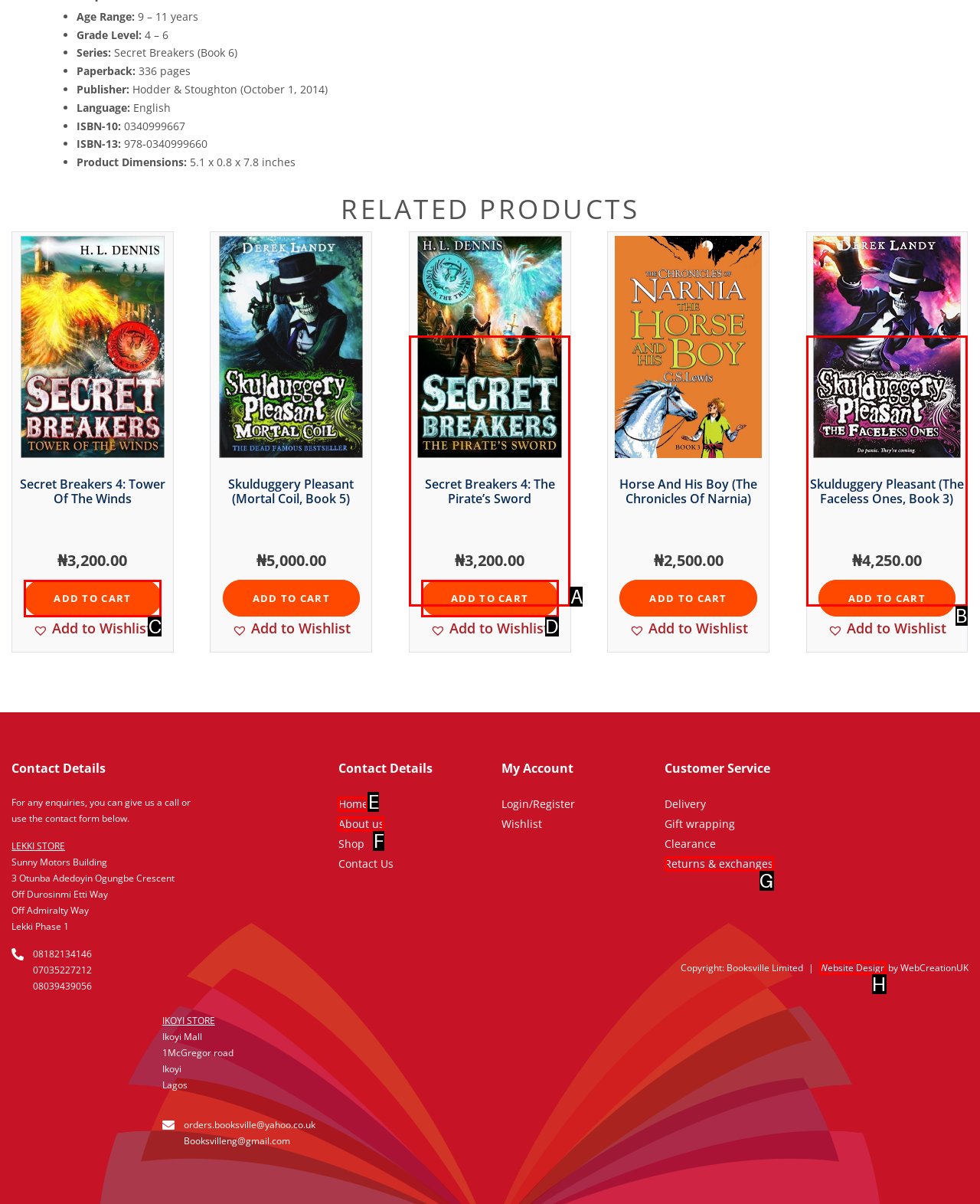Determine the HTML element that aligns with the description: Website Design
Answer by stating the letter of the appropriate option from the available choices.

H